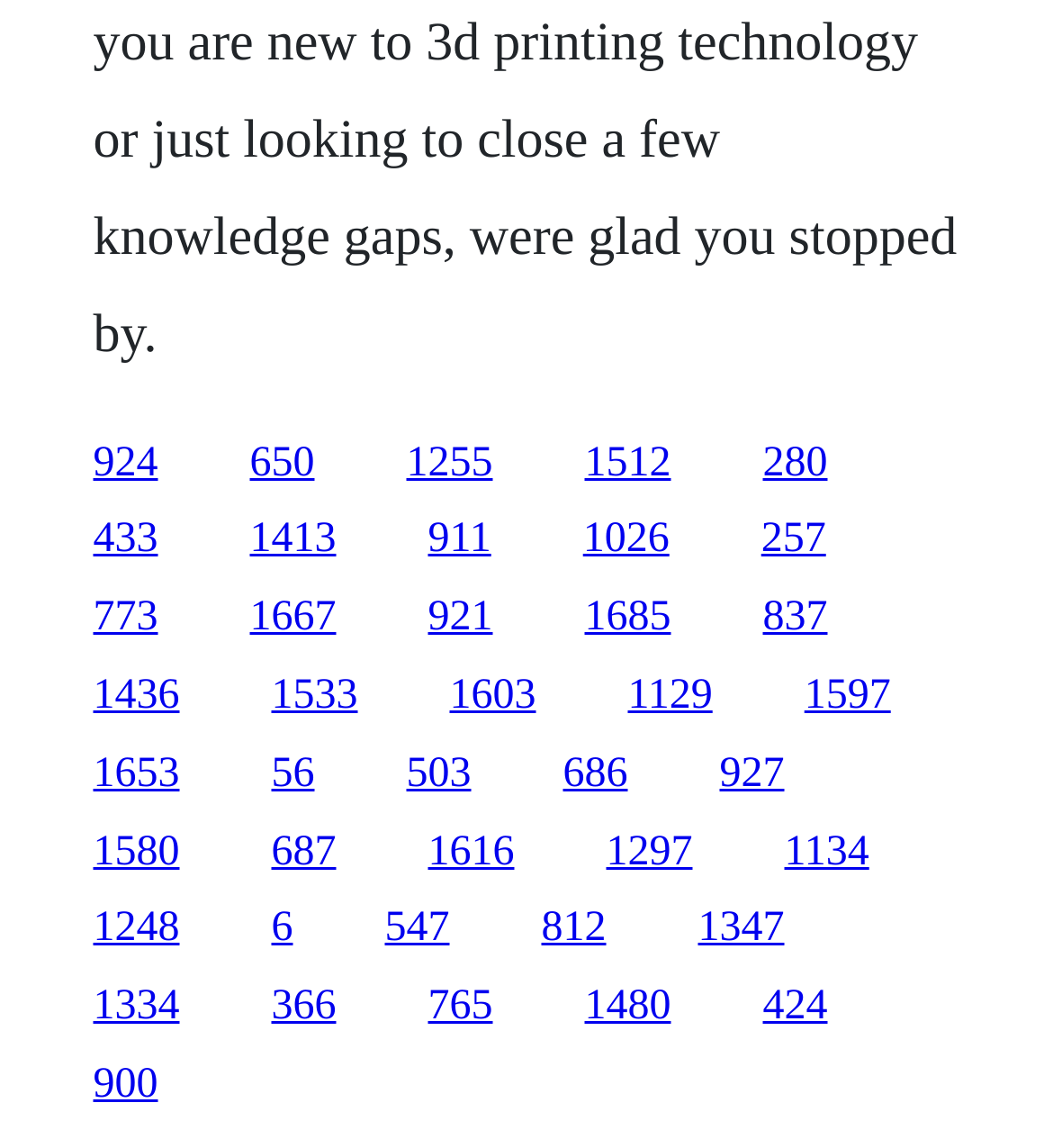Locate the UI element described as follows: "924". Return the bounding box coordinates as four float numbers between 0 and 1 in the order [left, top, right, bottom].

[0.088, 0.383, 0.15, 0.423]